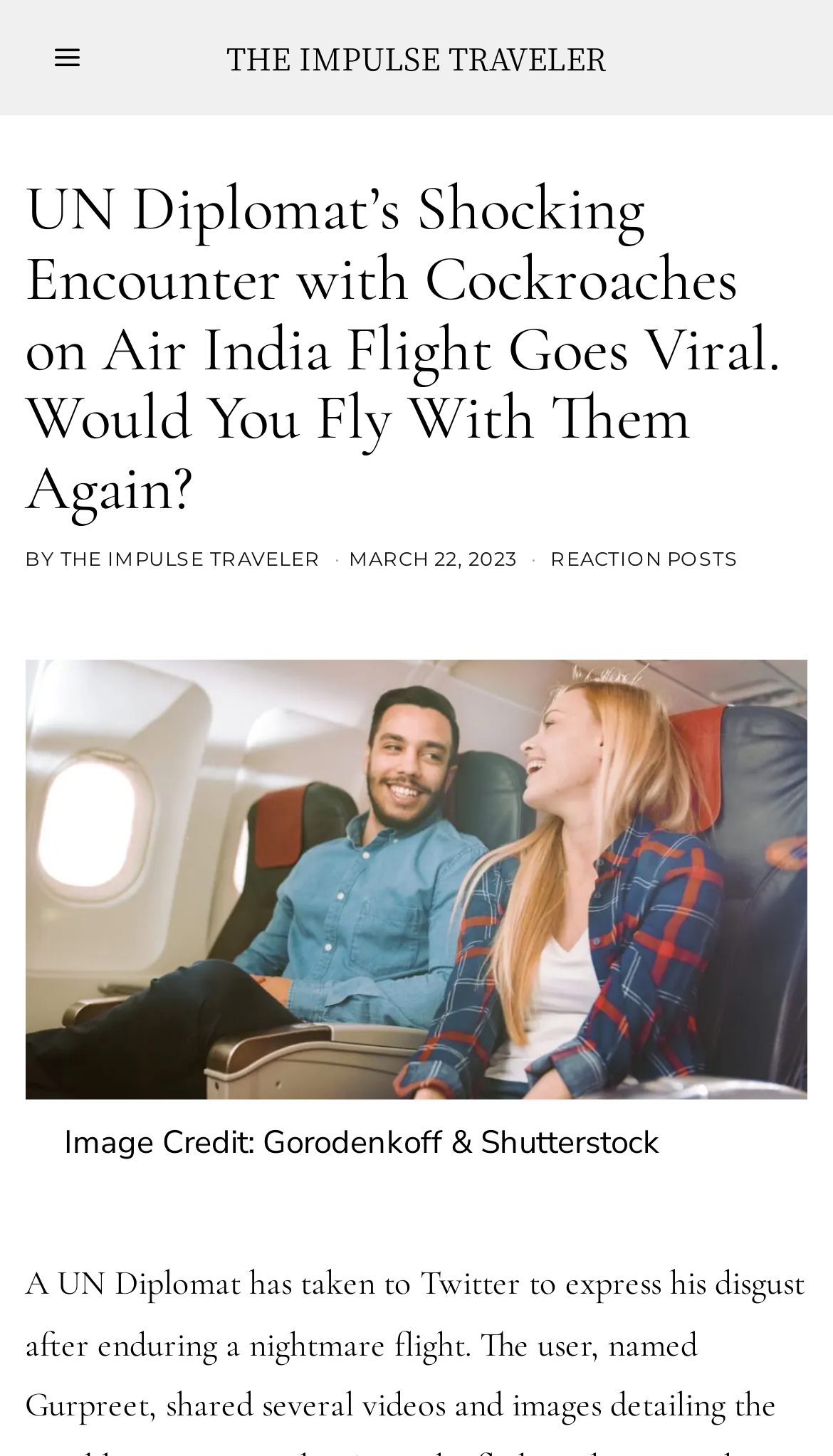Answer the following query concisely with a single word or phrase:
What is the name of the website?

The Impulse Traveler